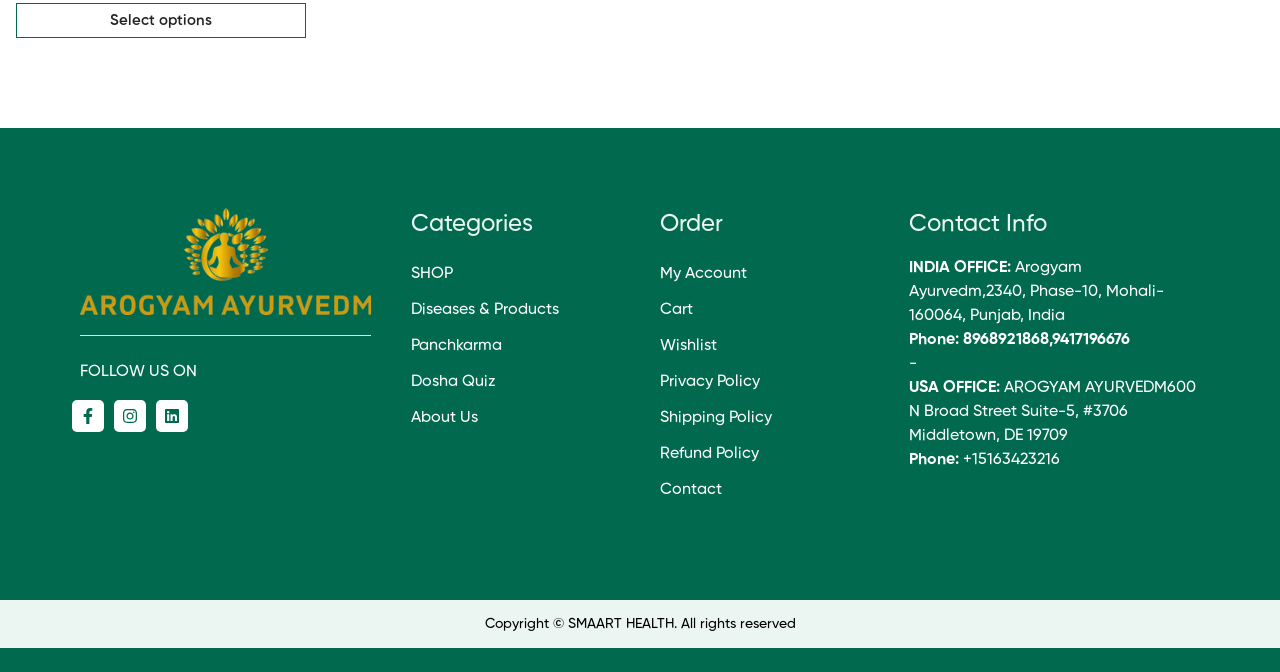From the screenshot, find the bounding box of the UI element matching this description: "Select options". Supply the bounding box coordinates in the form [left, top, right, bottom], each a float between 0 and 1.

[0.012, 0.004, 0.239, 0.056]